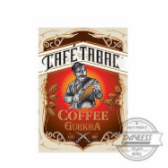What is the instrument held by the musician? Please answer the question using a single word or phrase based on the image.

Guitar